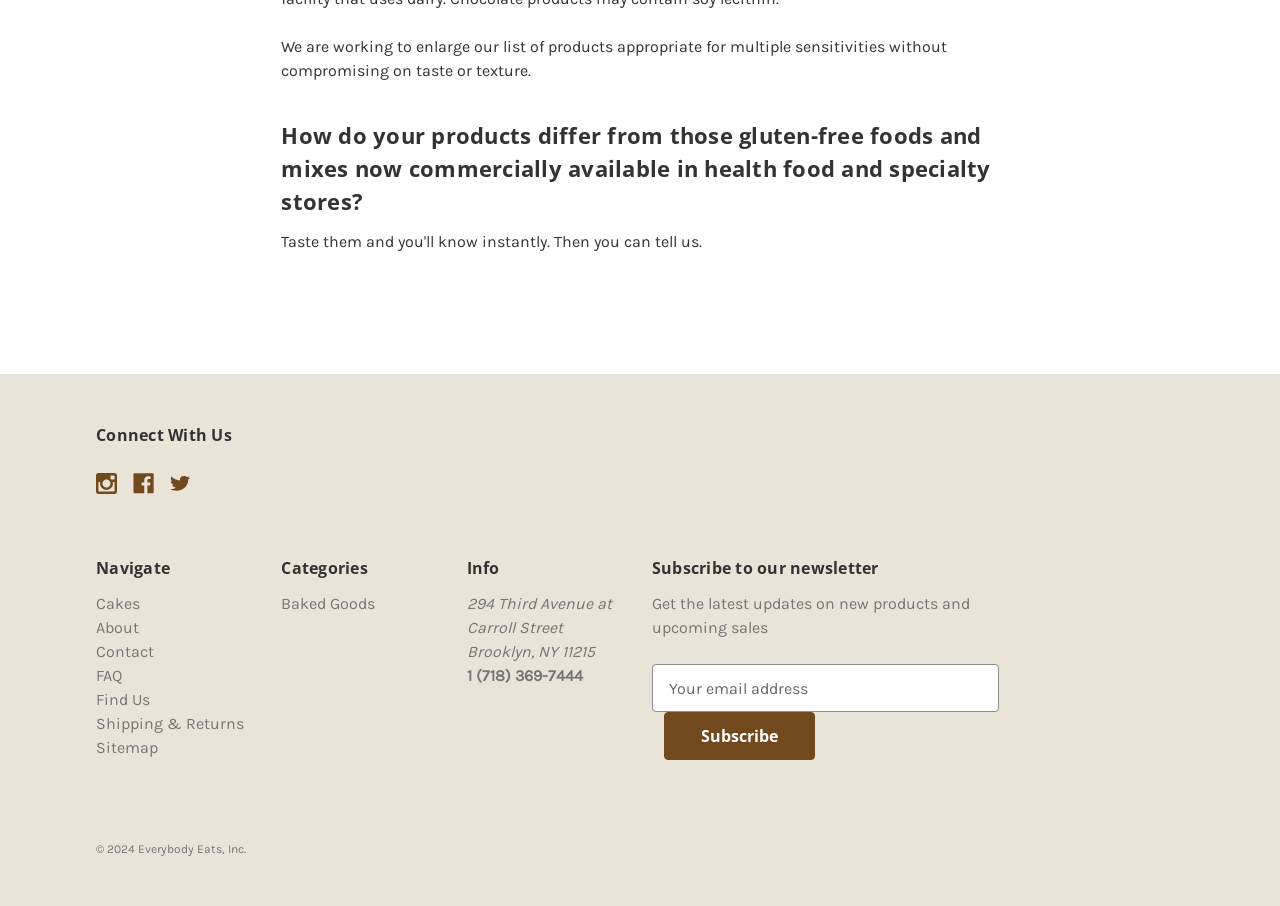Analyze the image and answer the question with as much detail as possible: 
What social media platforms can you connect with?

I found the social media links by looking at the 'Connect With Us' section, where there are links to Instagram, Facebook, and Twitter, each with its corresponding icon.